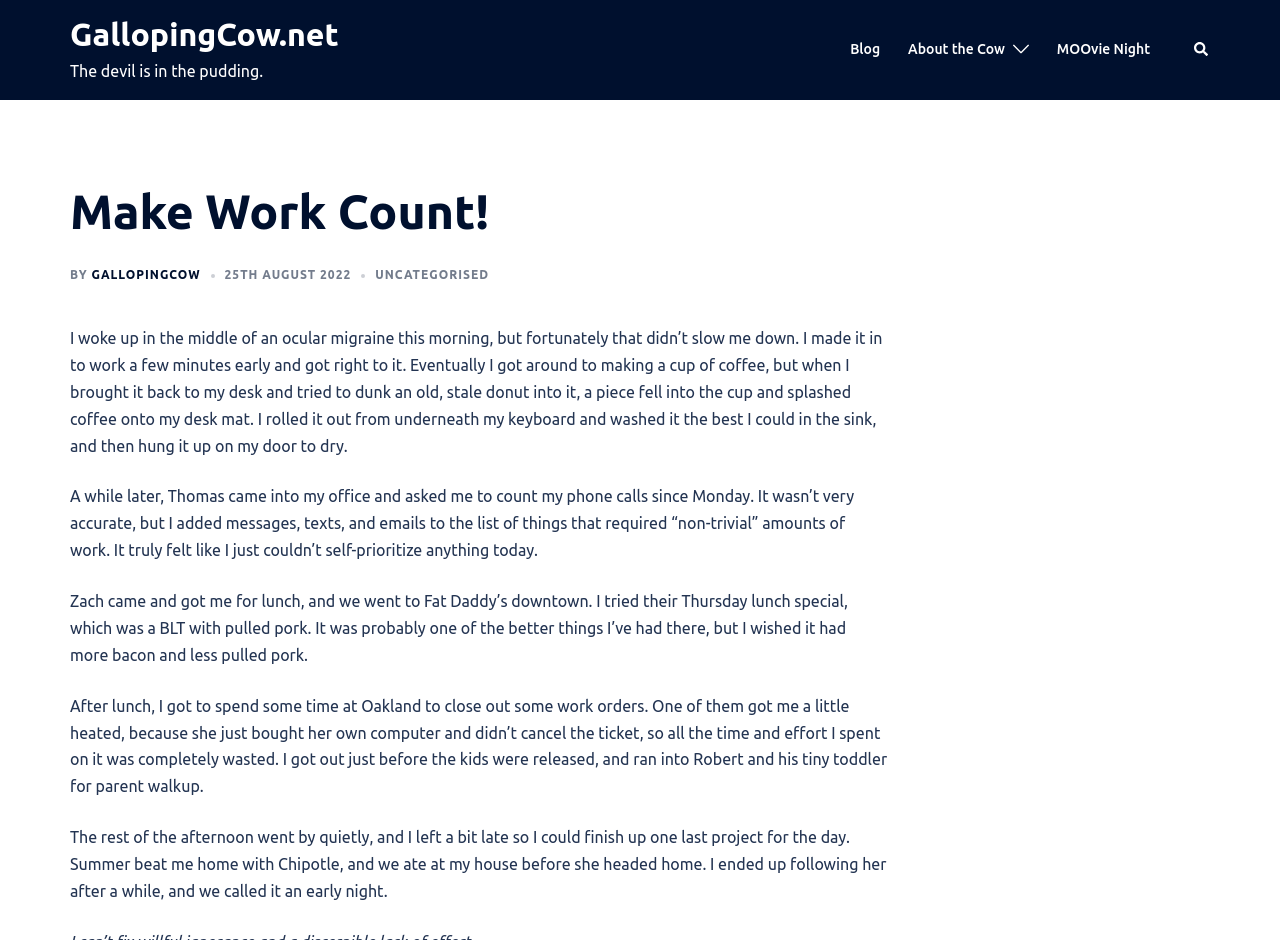What is the name of the author of the article?
Look at the image and answer the question with a single word or phrase.

GALLOPINGCOW